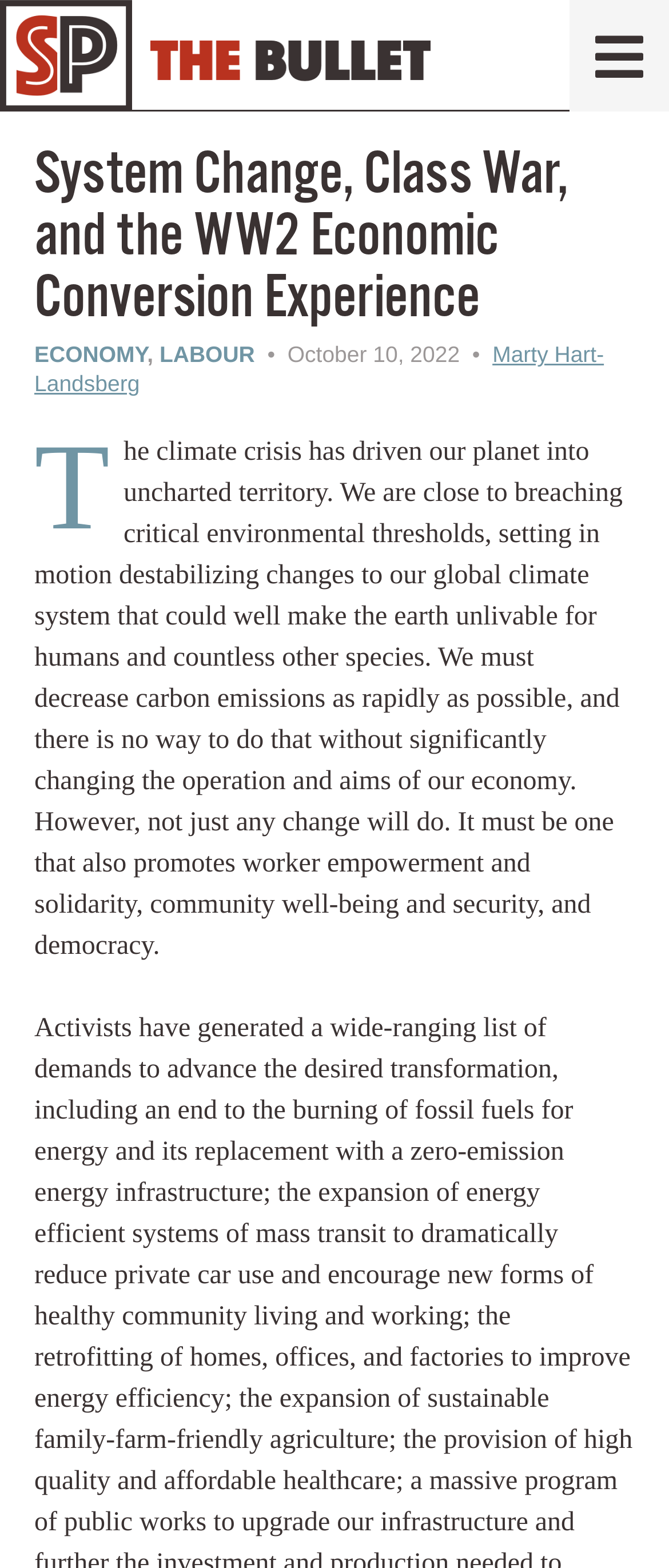Generate the text of the webpage's primary heading.

System Change, Class War, and the WW2 Economic Conversion Experience